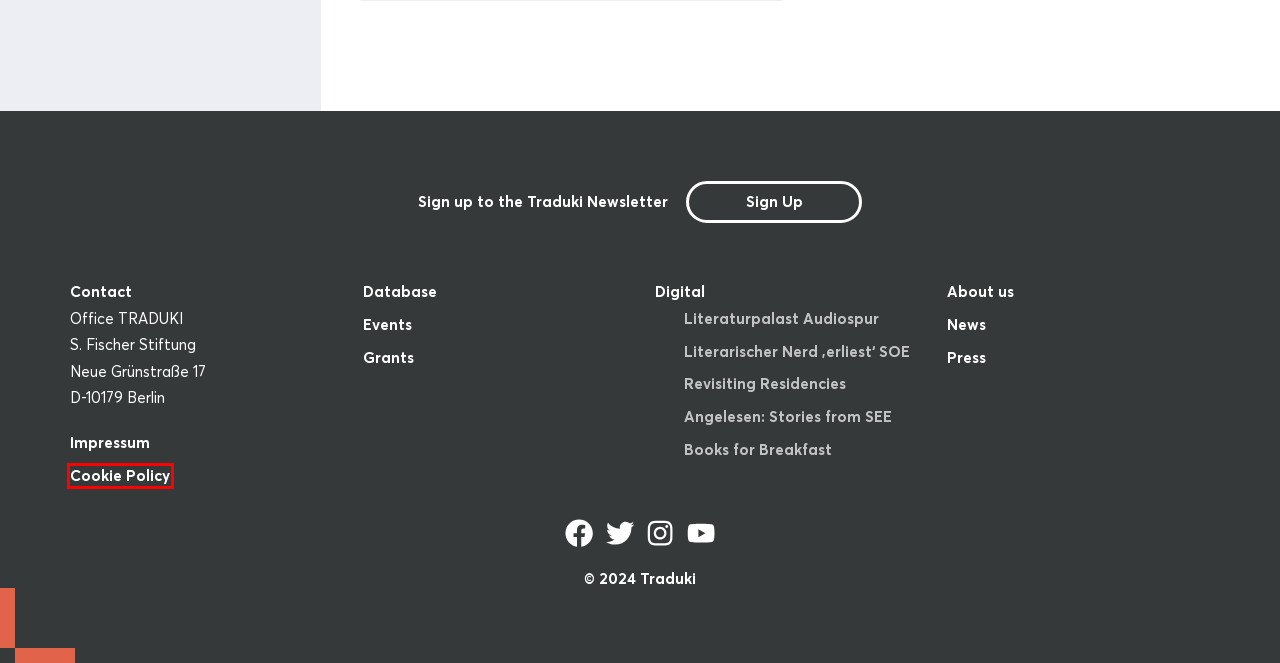You have a screenshot of a webpage with a red bounding box around an element. Identify the webpage description that best fits the new page that appears after clicking the selected element in the red bounding box. Here are the candidates:
A. Cookie Policy for Traduki | Traduki
B. Revisiting Residencies | Traduki
C. Impressum | Traduki
D. Events | Traduki
E. Traduki
F. Books for Breakfast | Traduki
G. Literarischer Nerd ‚erliest‘ Südosteuropa | Traduki
H. Literaturpalast Audiospur | Traduki

A